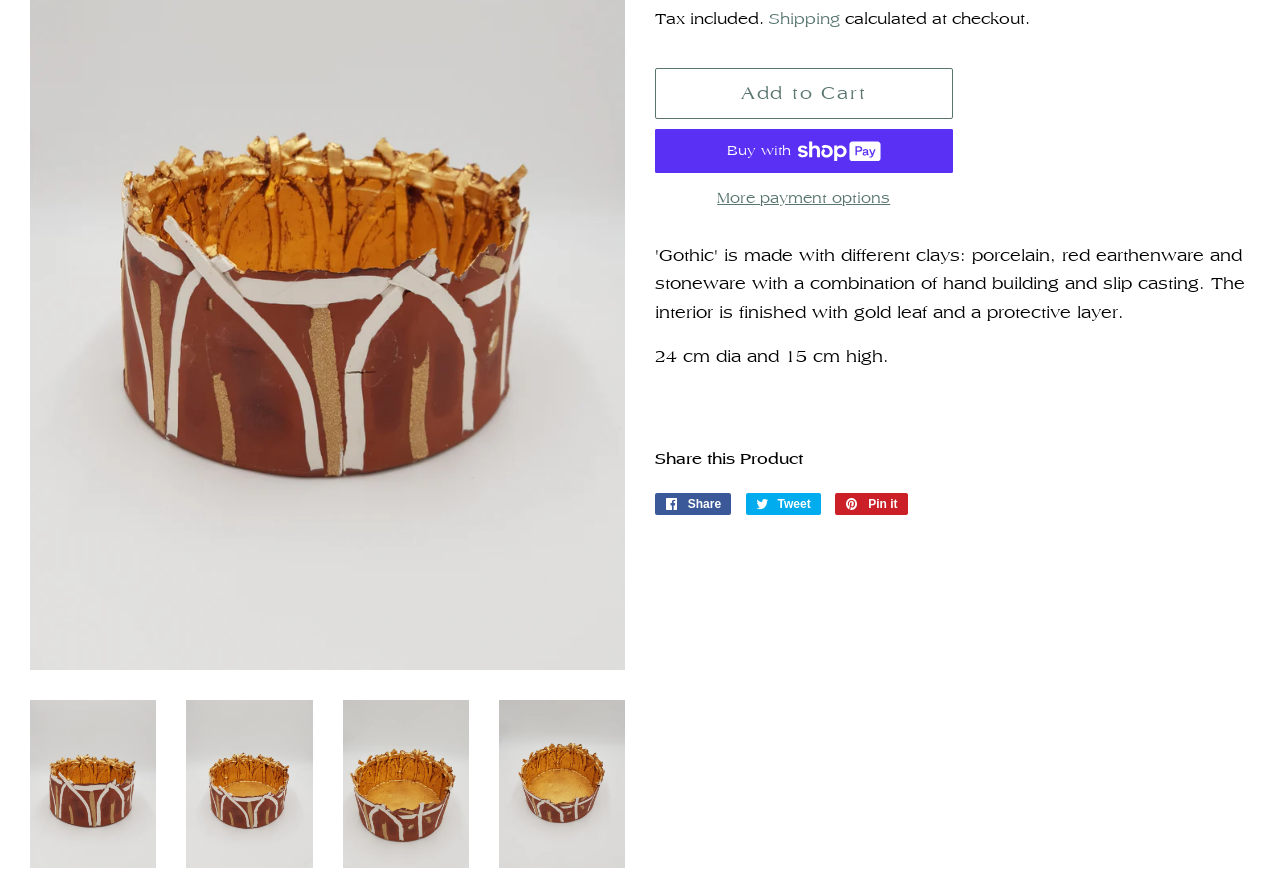Please determine the bounding box coordinates for the UI element described as: "alt="Gothic Ceramic Gold Vessel"".

[0.268, 0.796, 0.366, 0.987]